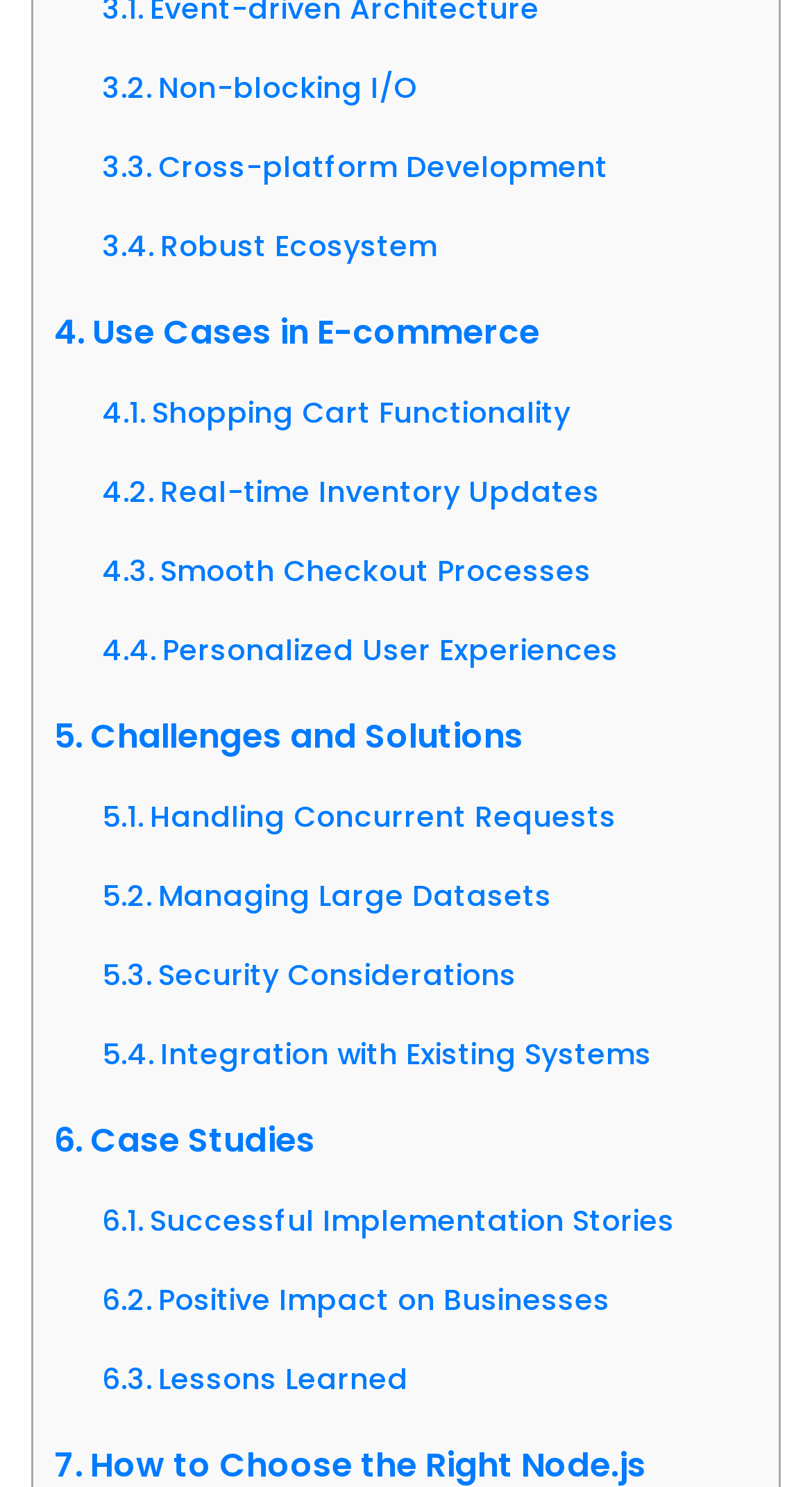Identify the bounding box coordinates of the section to be clicked to complete the task described by the following instruction: "View Successful Implementation Stories". The coordinates should be four float numbers between 0 and 1, formatted as [left, top, right, bottom].

[0.126, 0.794, 0.83, 0.847]